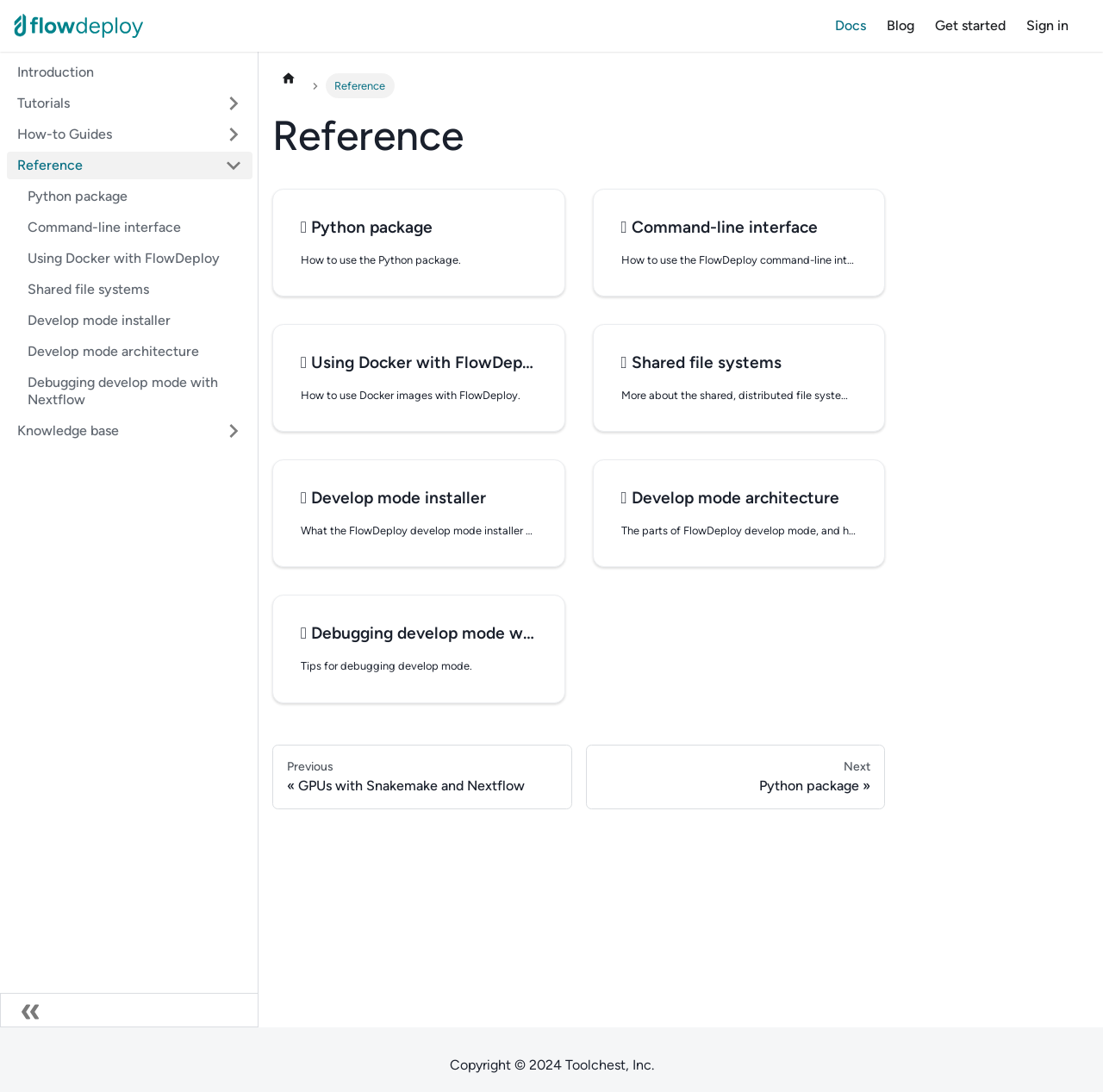What is the topic of the first article?
Please answer the question with a single word or phrase, referencing the image.

Python package